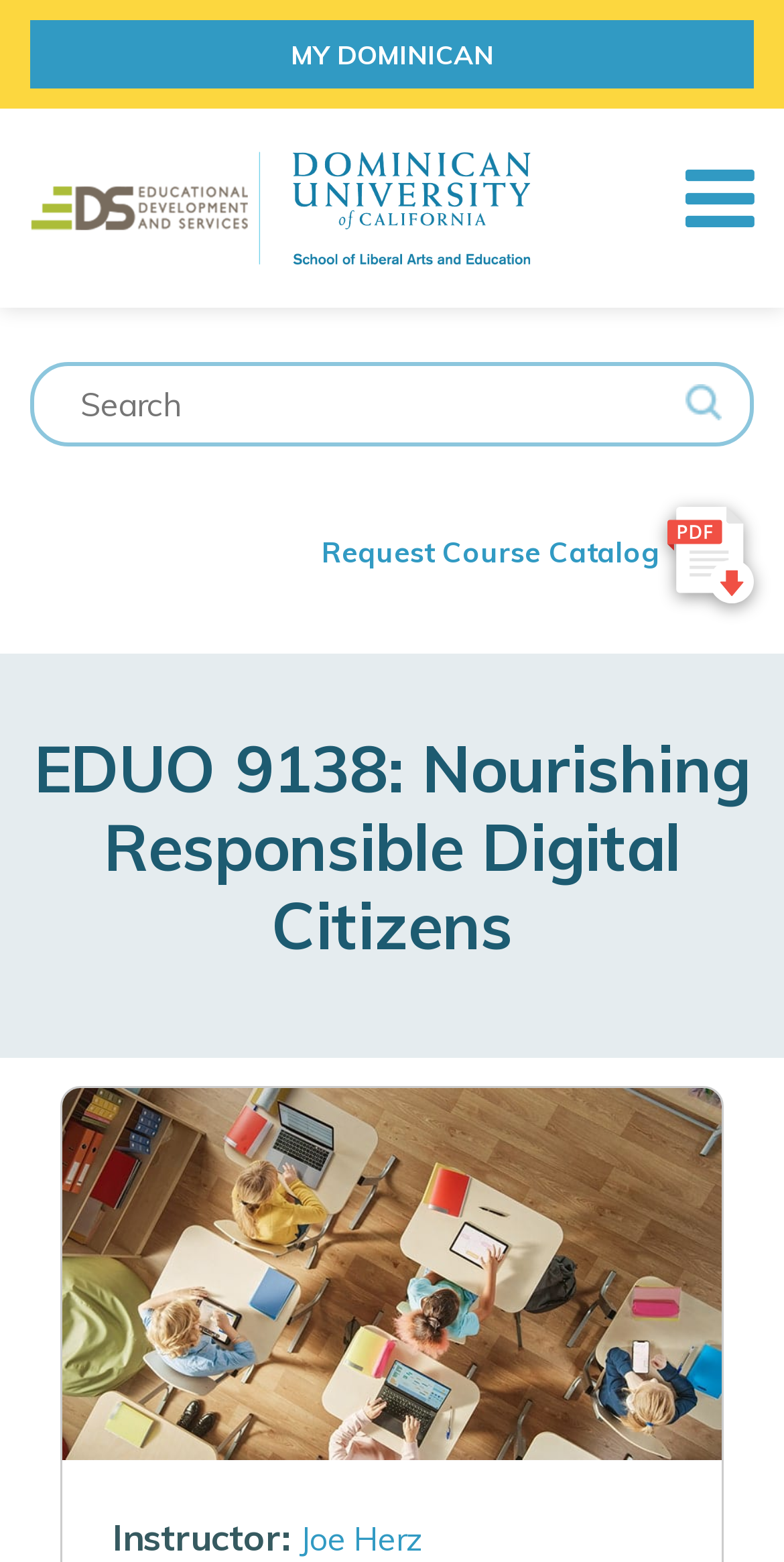What can be requested from the website?
Using the information presented in the image, please offer a detailed response to the question.

I found the request option by looking at the link element with the text 'Request Course Catalog', which suggests that users can request a course catalog from the website.